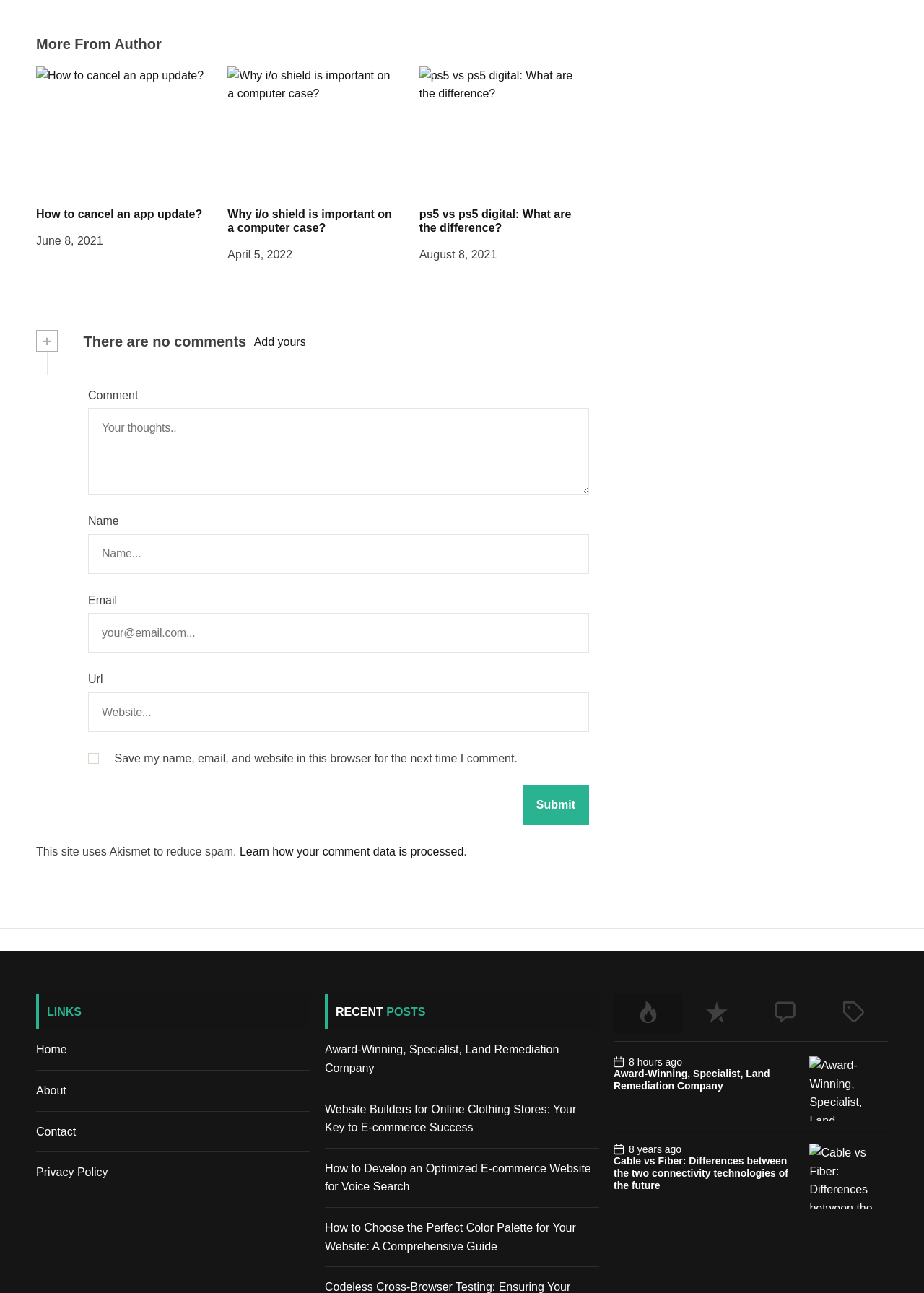Could you find the bounding box coordinates of the clickable area to complete this instruction: "Contact Kendall Gillians"?

None